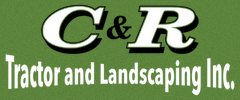Describe the important features and context of the image with as much detail as possible.

The image features the logo of "C&R Tractor and Landscaping Inc." prominently displayed on a vibrant green background. The design includes an elegant representation of the letters "C" and "R," with a distinctive ampersand (&) connecting them. Below this, the full name "Tractor and Landscaping Inc." is presented in a bold, white font, reinforcing the brand identity. This logo embodies the company's focus on high-quality materials and landscaping services, evoking a sense of professionalism and quality in the landscaping industry.